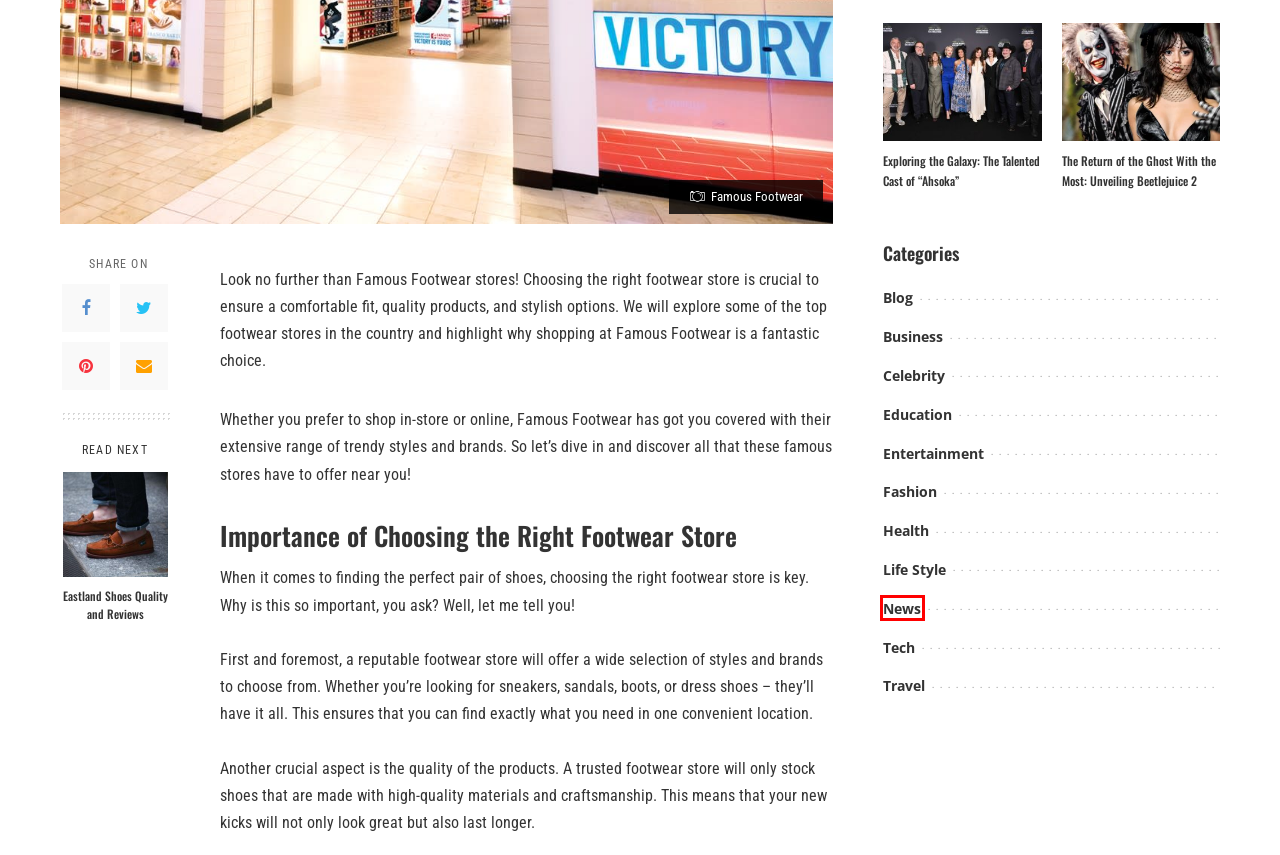A screenshot of a webpage is given, featuring a red bounding box around a UI element. Please choose the webpage description that best aligns with the new webpage after clicking the element in the bounding box. These are the descriptions:
A. Eastland Shoes Quality and Reviews - Designermen
B. Exploring the Galaxy: The Talented Cast of "Ahsoka" - Designermen
C. Blog Archives - Designermen
D. The Return of the Ghost With the Most: Unveiling Beetlejuice 2 - Designermen
E. La Fitness Near Me and its Offers - Designermen
F. News Archives - Designermen
G. Health Archives - Designermen
H. Education Archives - Designermen

F